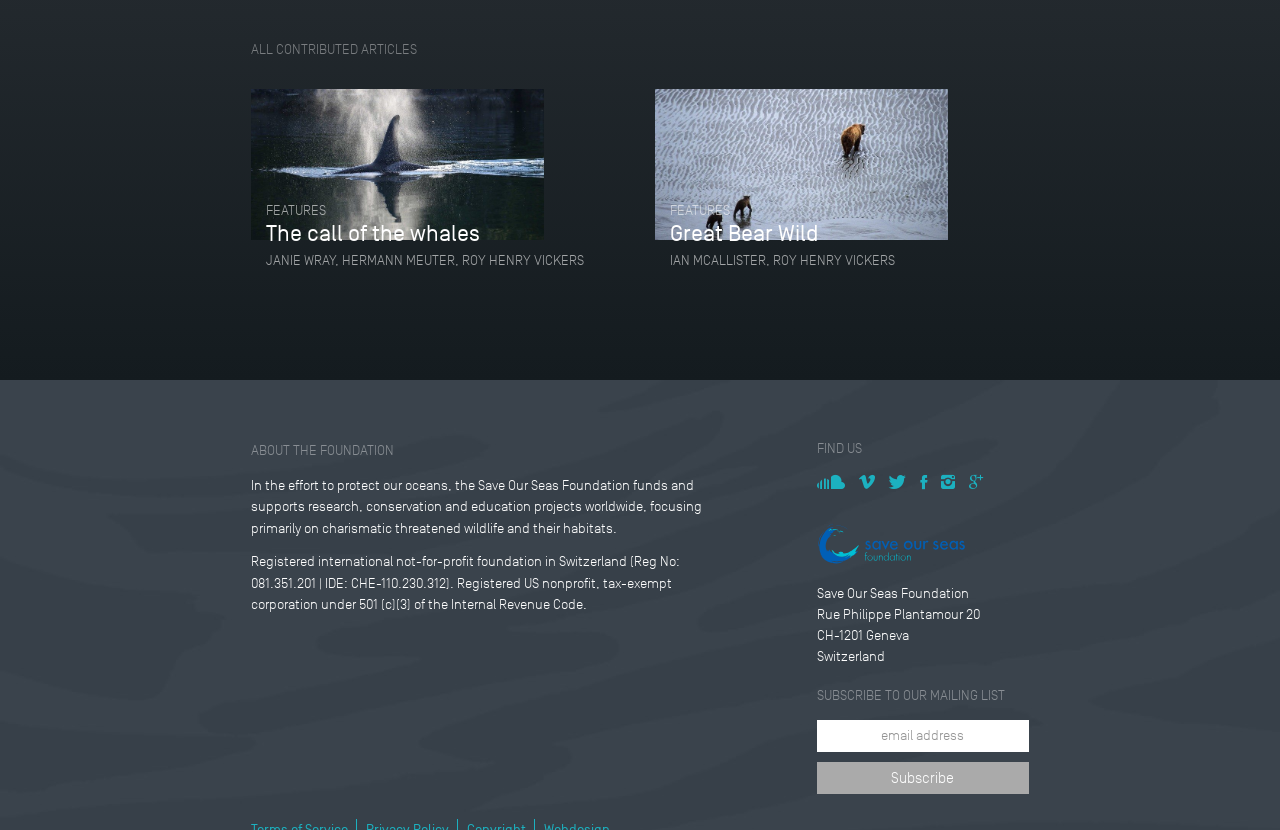Where is the foundation registered?
Please provide a comprehensive answer based on the information in the image.

The 'ABOUT THE FOUNDATION' section states that the Save Our Seas Foundation is a registered international not-for-profit foundation in Switzerland, which indicates that the foundation is registered in Switzerland.